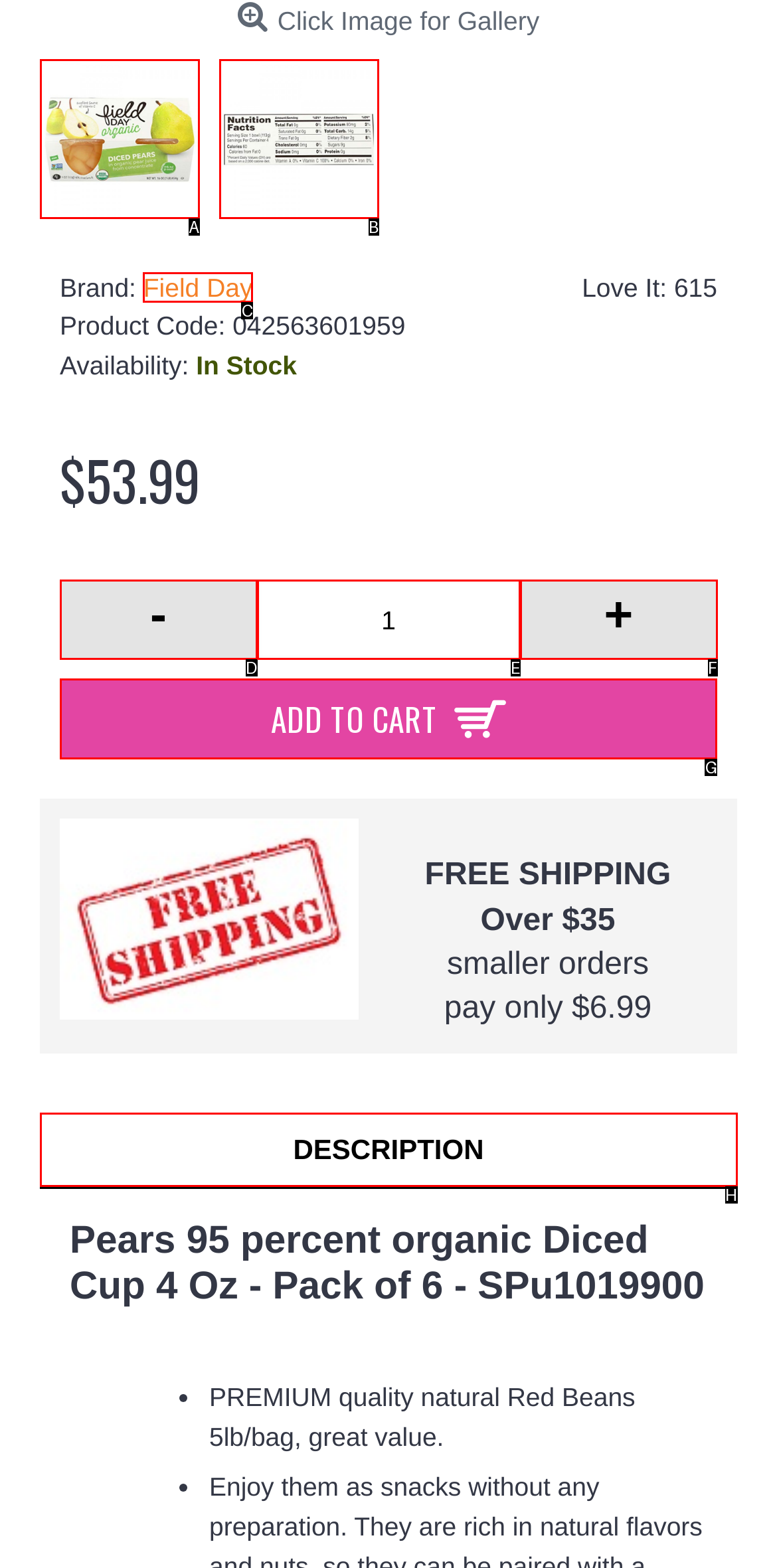Tell me the correct option to click for this task: Click the close banner button
Write down the option's letter from the given choices.

None